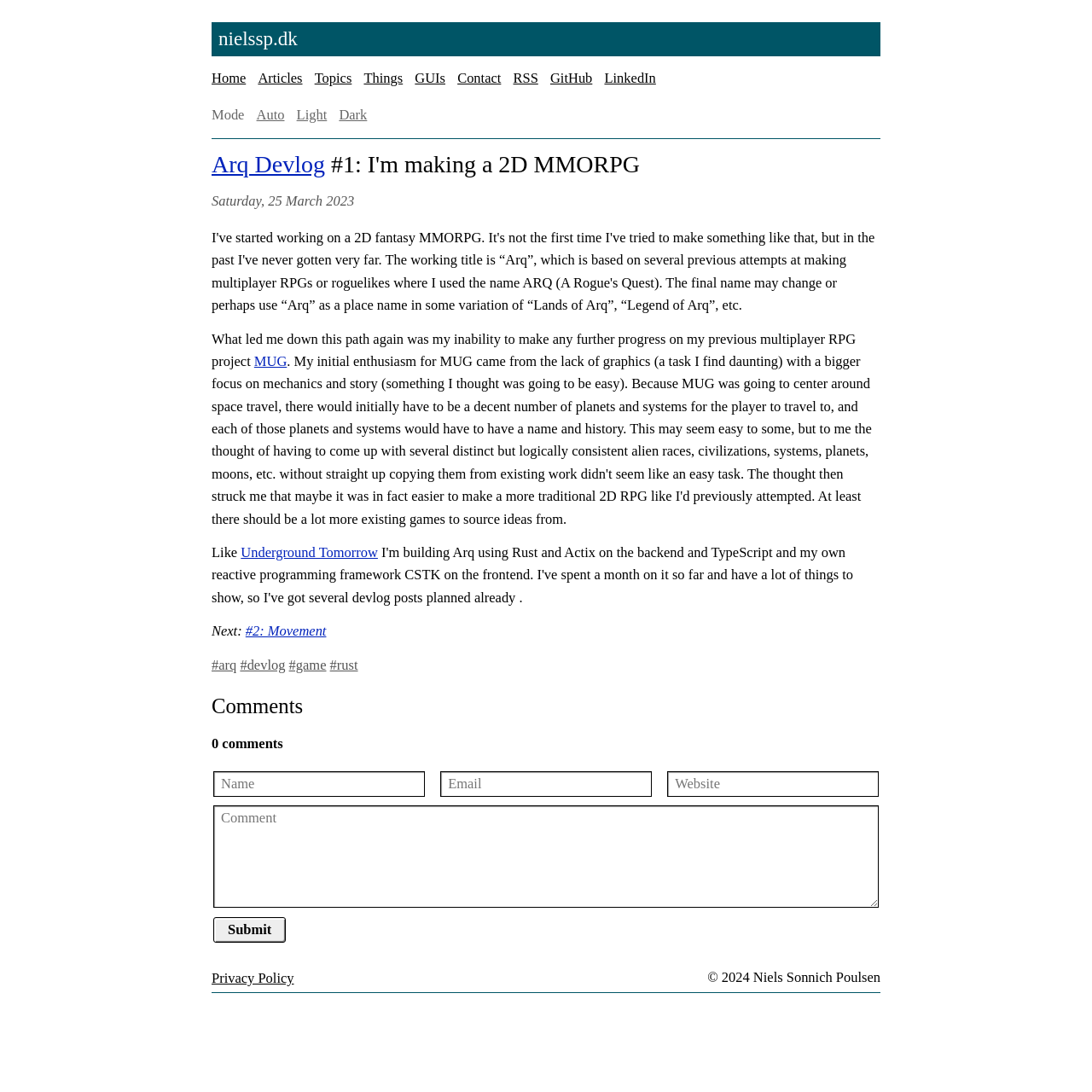Determine the bounding box coordinates (top-left x, top-left y, bottom-right x, bottom-right y) of the UI element described in the following text: parent_node: Submit name="content" placeholder="Comment"

[0.195, 0.738, 0.805, 0.832]